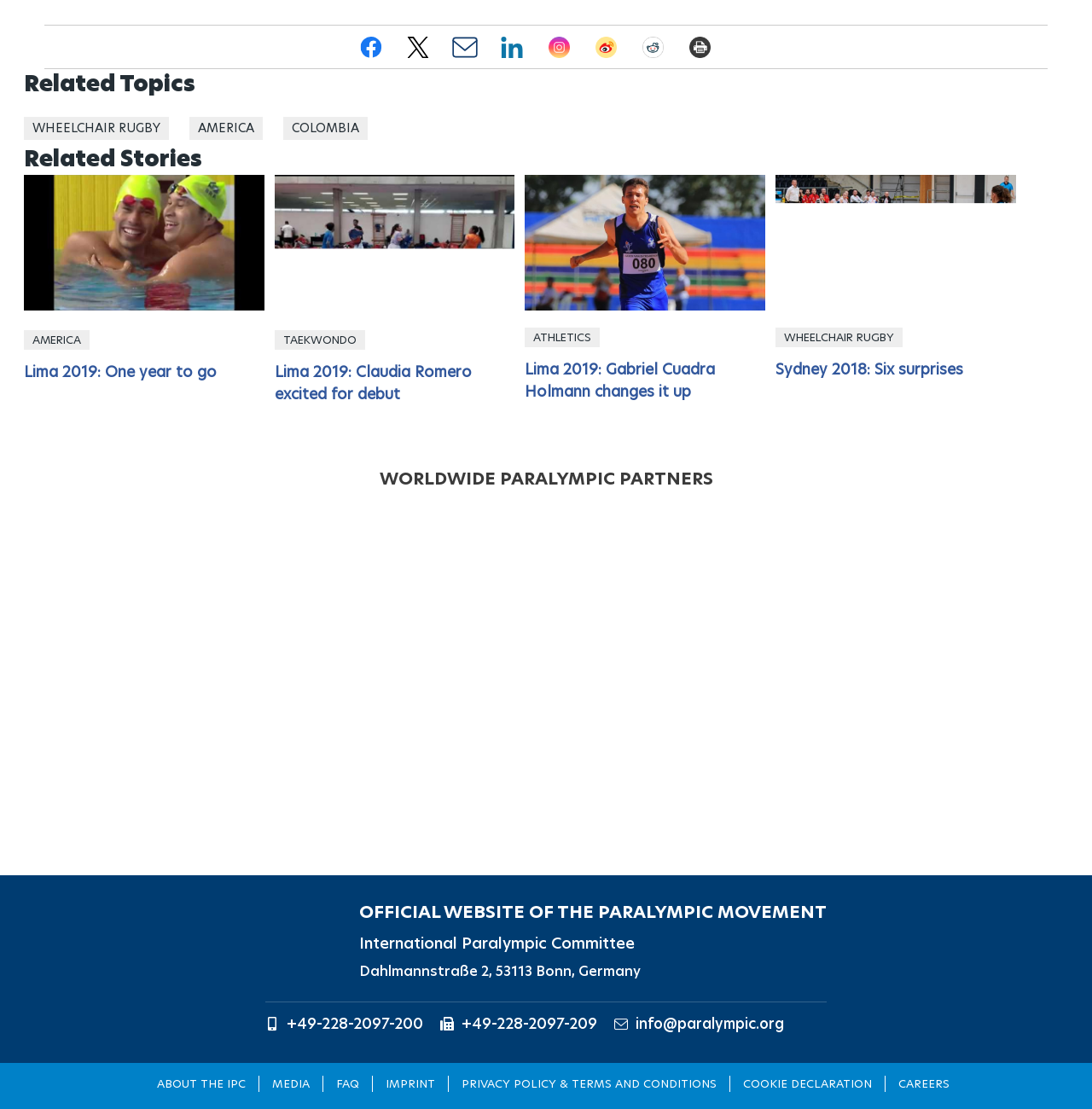Please find and report the bounding box coordinates of the element to click in order to perform the following action: "View Parapan American Games | Lima 2019 article". The coordinates should be expressed as four float numbers between 0 and 1, in the format [left, top, right, bottom].

[0.022, 0.158, 0.242, 0.297]